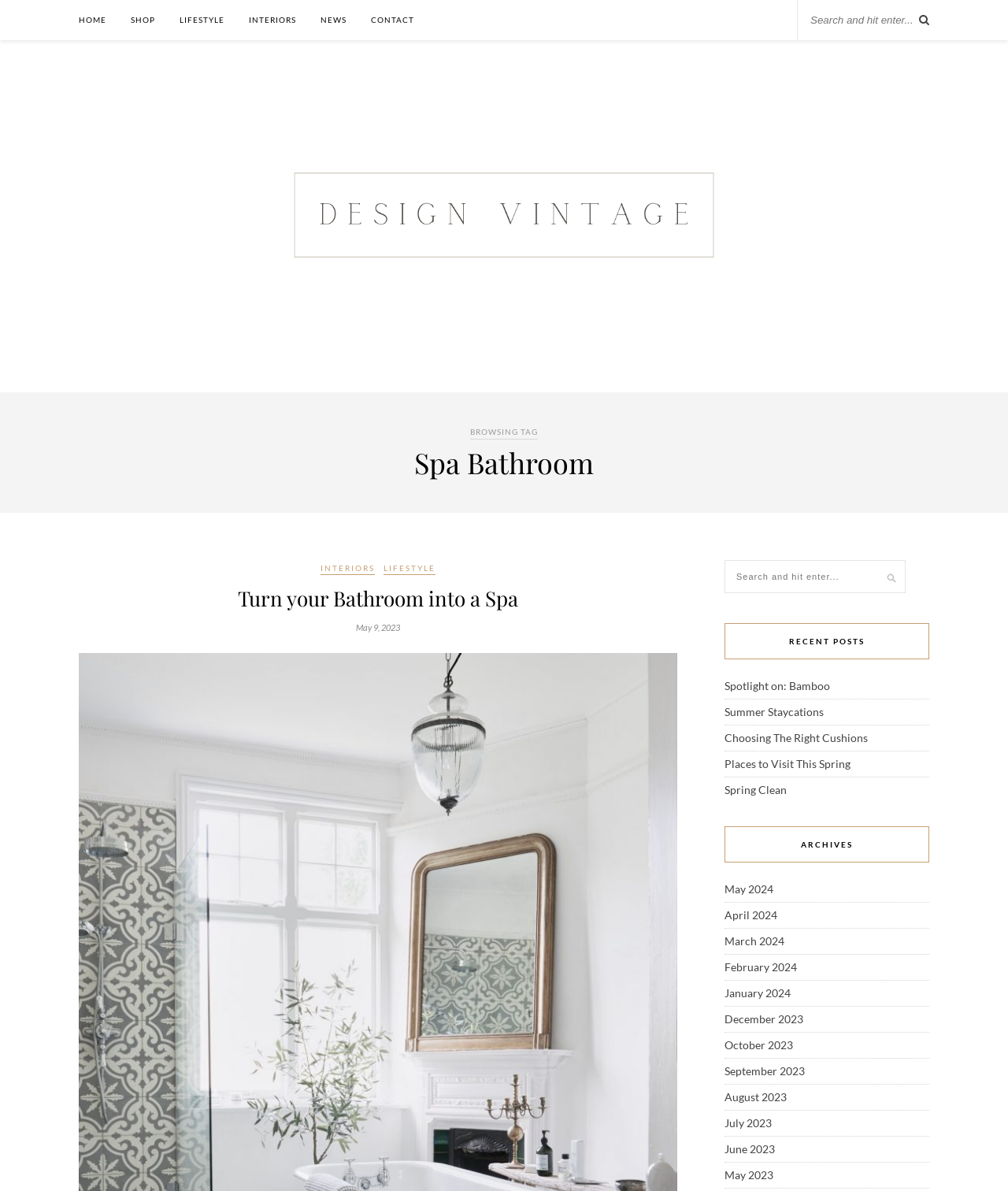Specify the bounding box coordinates of the element's region that should be clicked to achieve the following instruction: "go to home page". The bounding box coordinates consist of four float numbers between 0 and 1, in the format [left, top, right, bottom].

[0.078, 0.0, 0.105, 0.034]